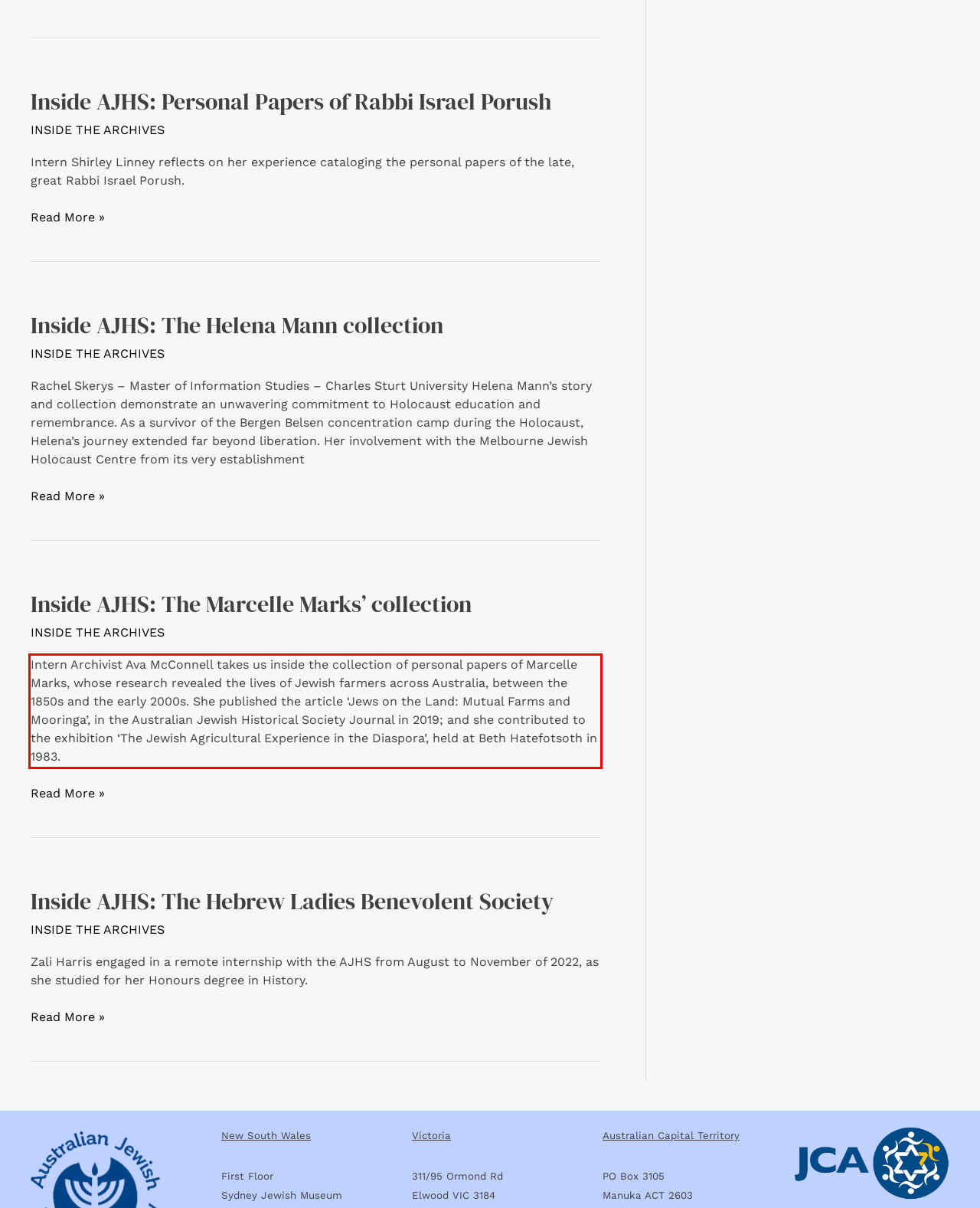Using OCR, extract the text content found within the red bounding box in the given webpage screenshot.

Intern Archivist Ava McConnell takes us inside the collection of personal papers of Marcelle Marks, whose research revealed the lives of Jewish farmers across Australia, between the 1850s and the early 2000s. She published the article ‘Jews on the Land: Mutual Farms and Mooringa’, in the Australian Jewish Historical Society Journal in 2019; and she contributed to the exhibition ‘The Jewish Agricultural Experience in the Diaspora’, held at Beth Hatefotsoth in 1983.